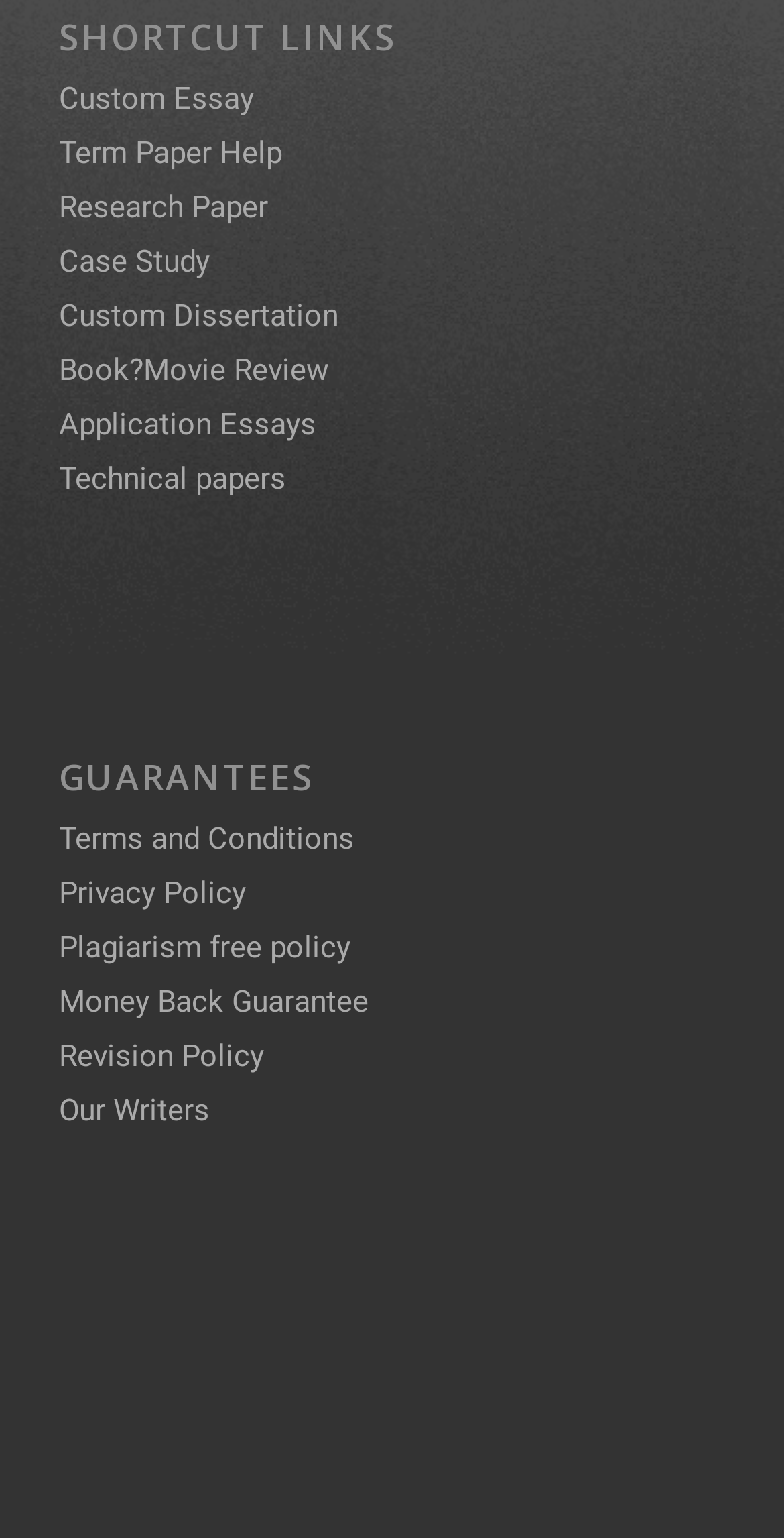How many sections are on the webpage?
Look at the image and provide a detailed response to the question.

There are 2 main sections on the webpage, which are 'SHORTCUT LINKS' and 'GUARANTEES', each containing a set of links.